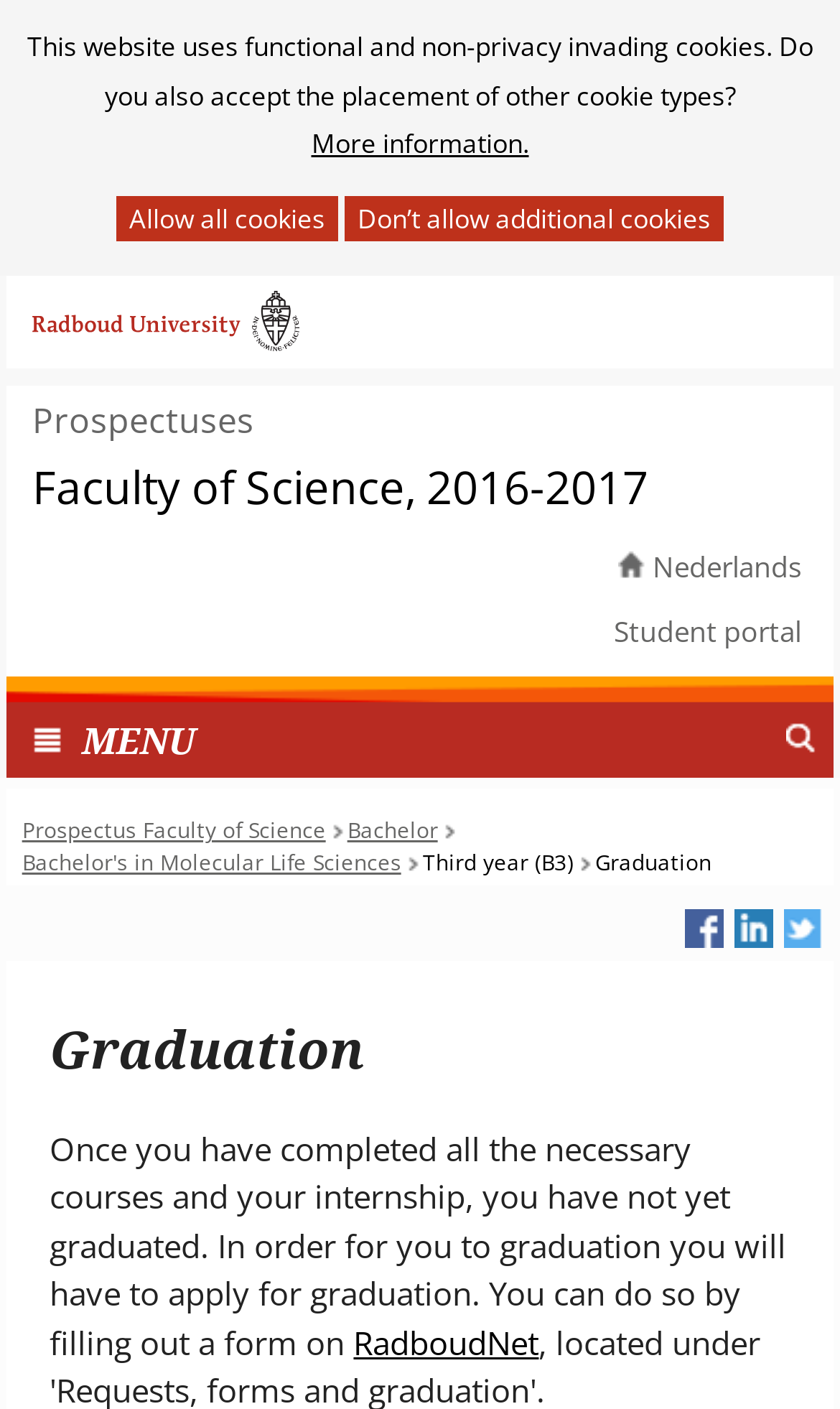Where can you apply for graduation?
Provide a fully detailed and comprehensive answer to the question.

I found the answer by looking at the link with the text 'RadboudNet (verwijst naar een andere website)', which suggests that you can apply for graduation on RadboudNet.